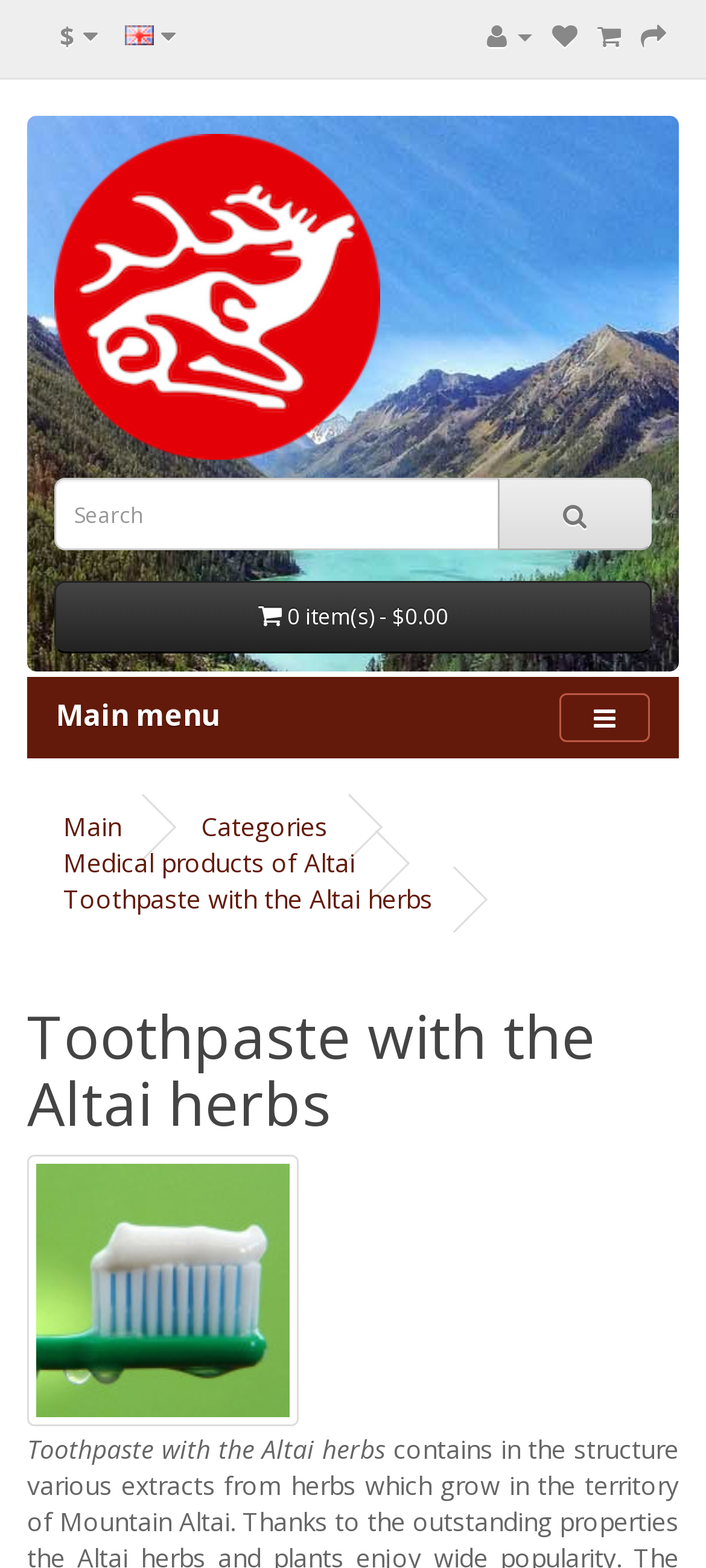Can you extract the primary headline text from the webpage?

Toothpaste with the Altai herbs